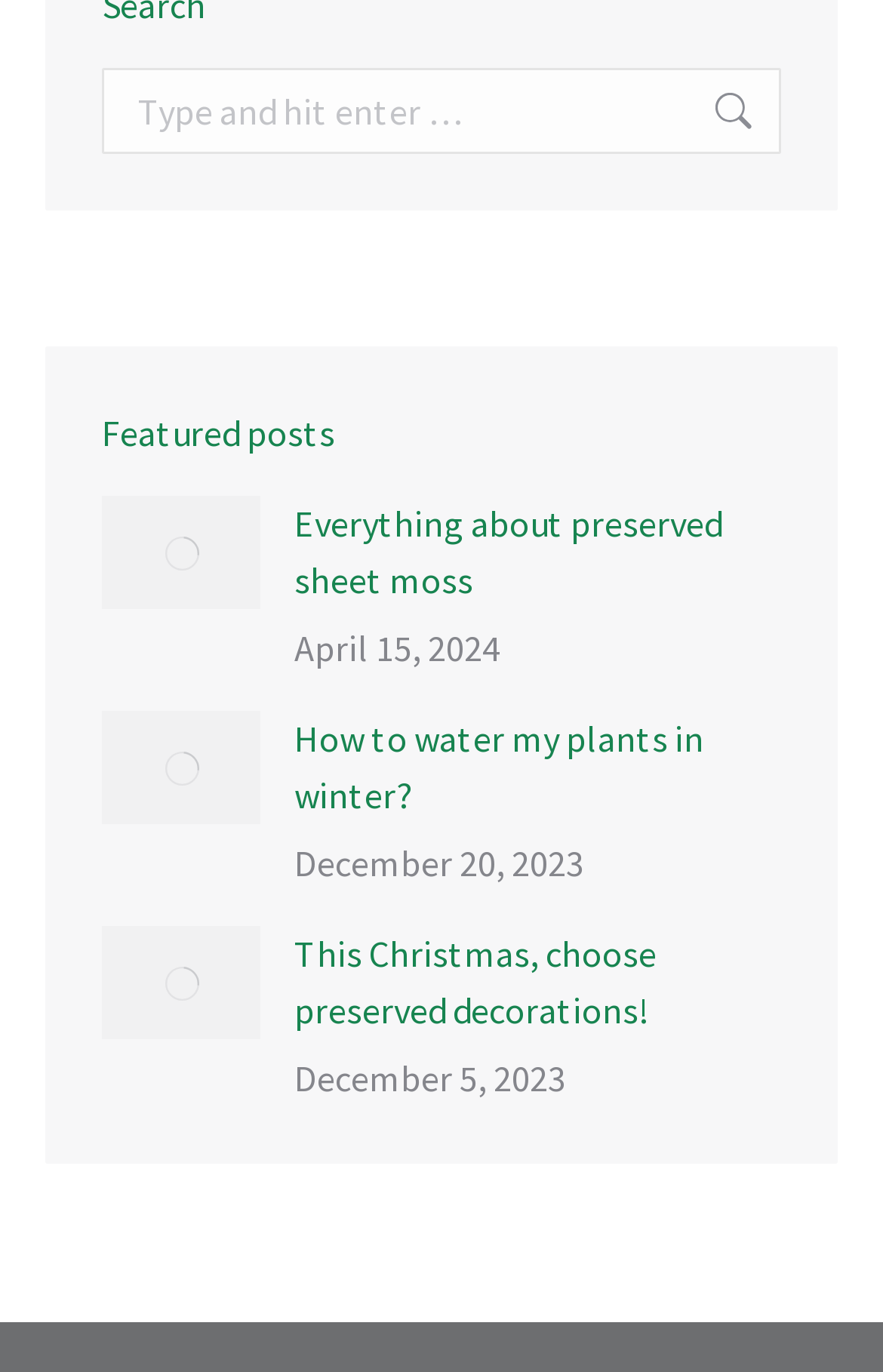What is the image above the post 'Everything about preserved sheet moss'?
Answer the question with a single word or phrase, referring to the image.

Sheet Moss